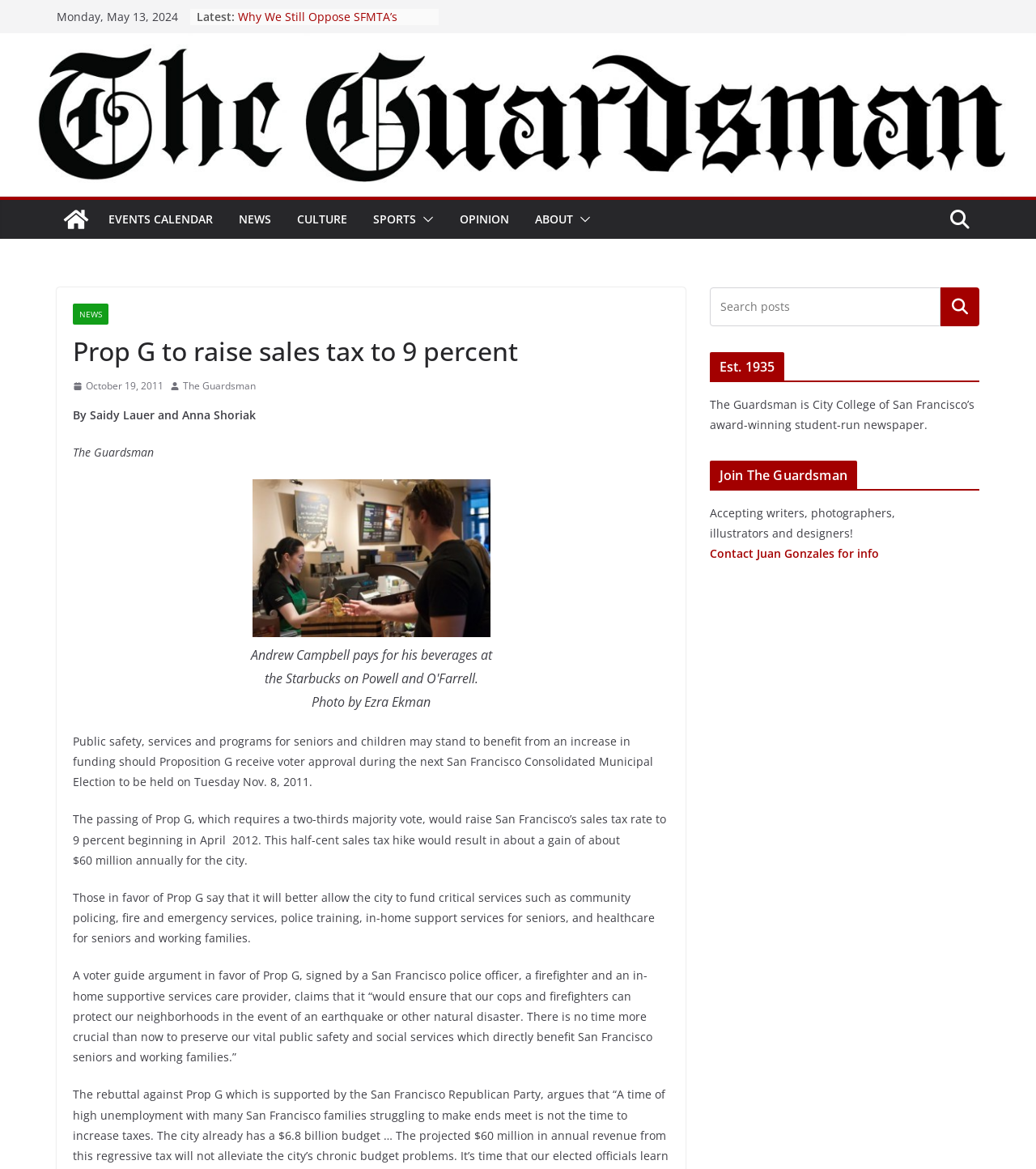With reference to the screenshot, provide a detailed response to the question below:
What is the date of the latest news?

I found the latest news section on the webpage, which is located at the top of the page. The date 'Monday, May 13, 2024' is written above the latest news section.